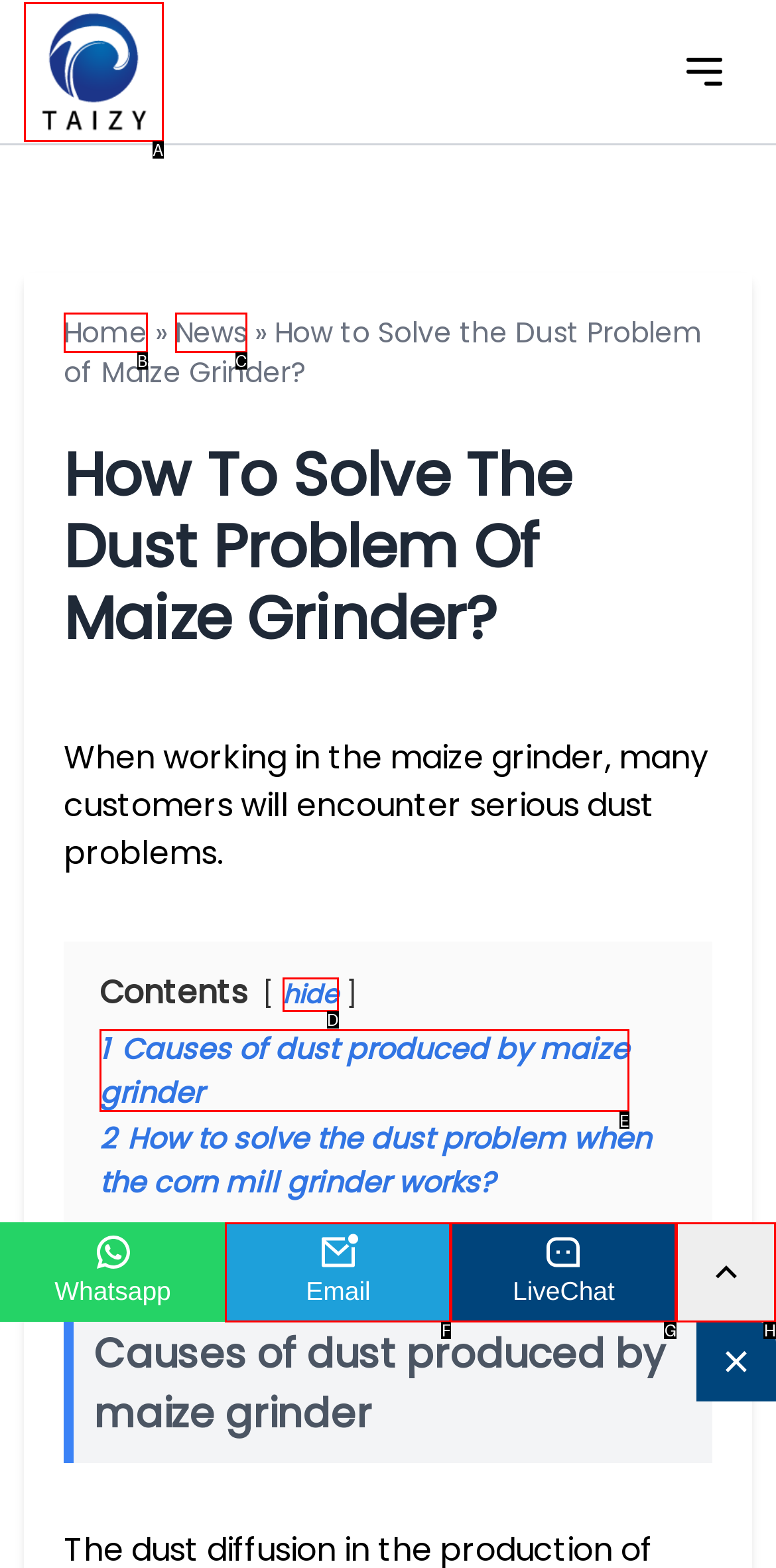Pick the option that corresponds to: LiveChat
Provide the letter of the correct choice.

G